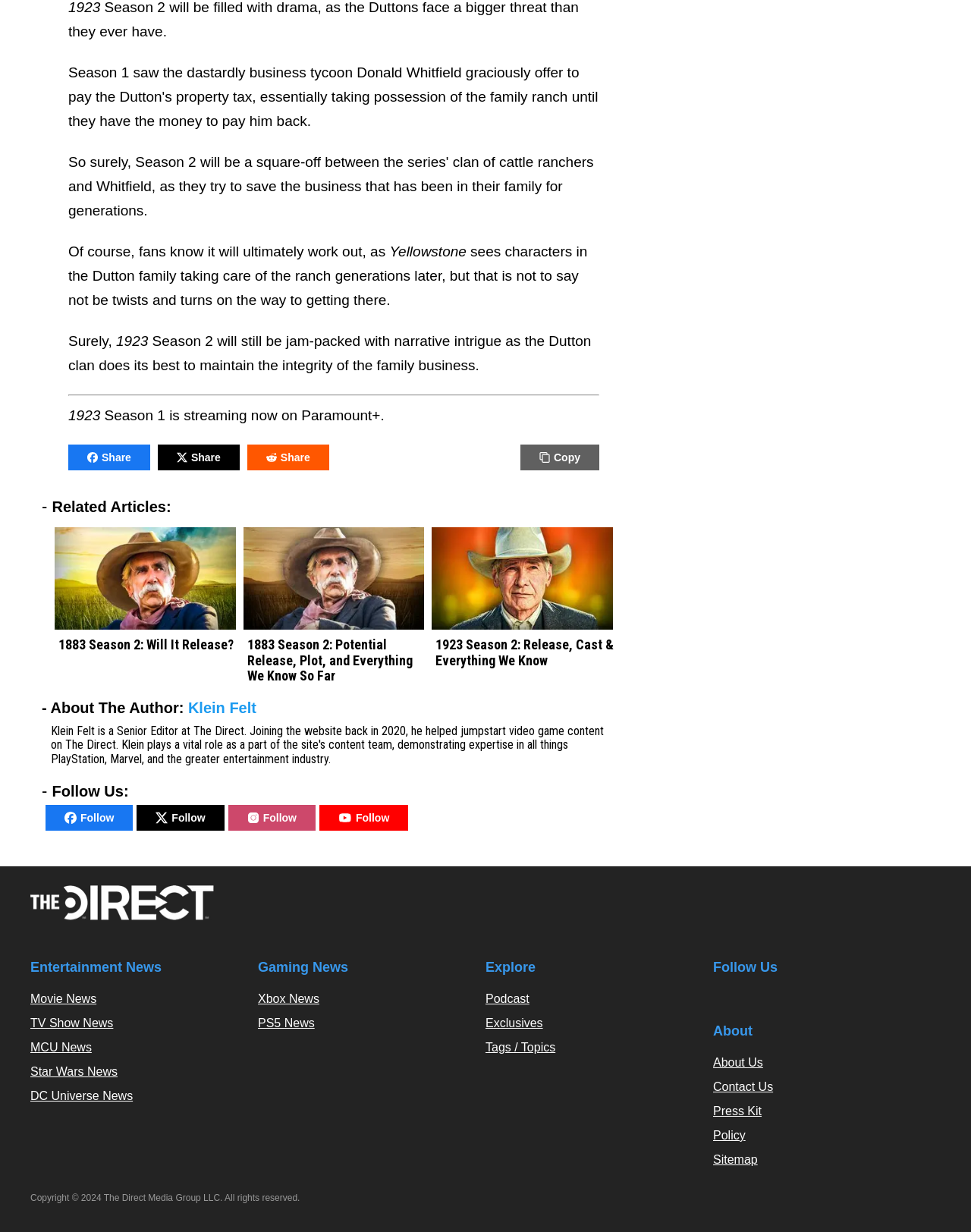Determine the bounding box coordinates for the UI element described. Format the coordinates as (top-left x, top-left y, bottom-right x, bottom-right y) and ensure all values are between 0 and 1. Element description: TV Show News

[0.031, 0.825, 0.117, 0.836]